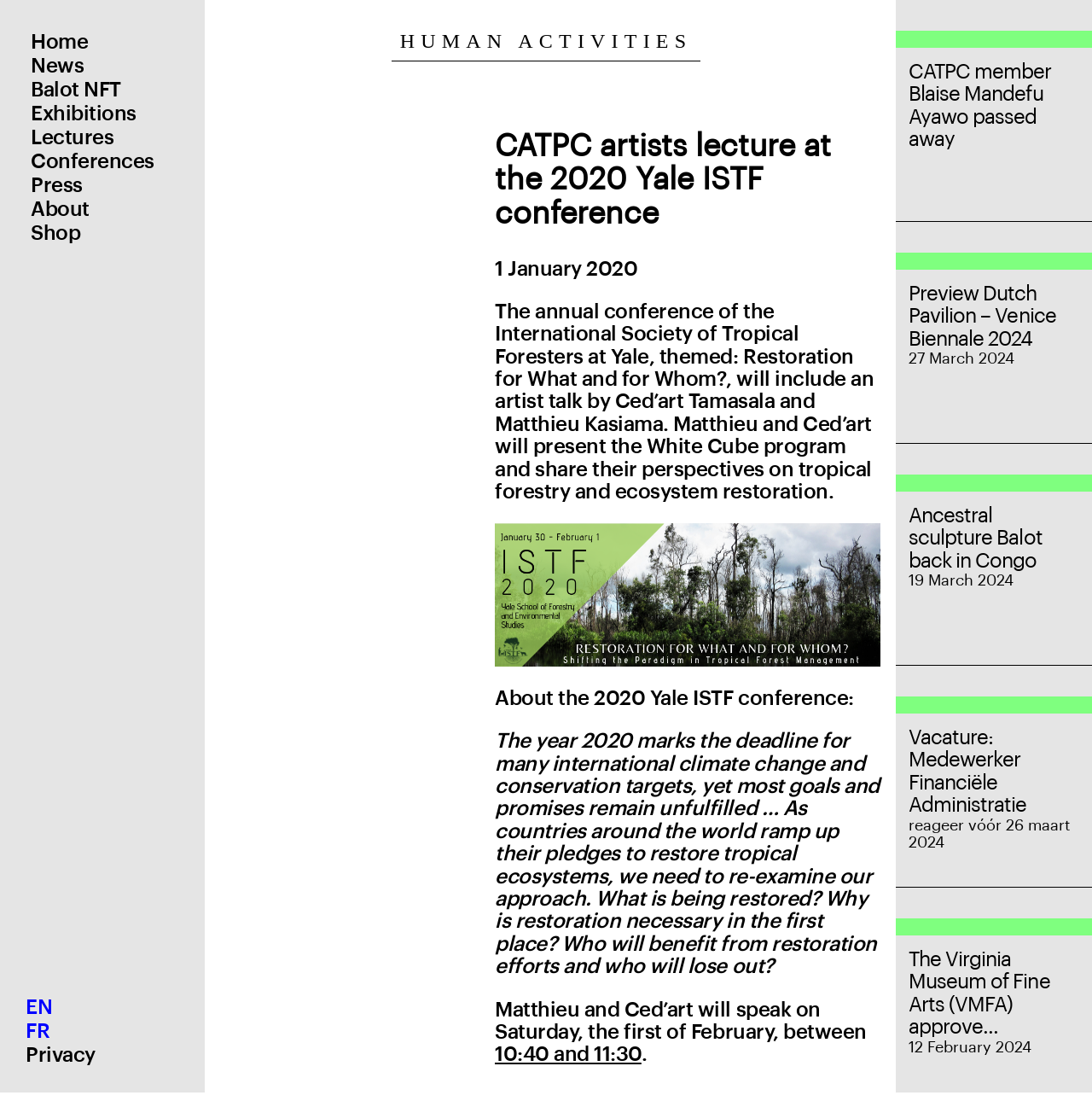Refer to the image and provide an in-depth answer to the question:
What is the topic of the 2020 Yale ISTF conference?

I found this answer by looking at the heading 'CATPC artists lecture at the 2020 Yale ISTF conference' and the subsequent text, which mentions the theme of the conference as 'Restoration for What and for Whom?'.